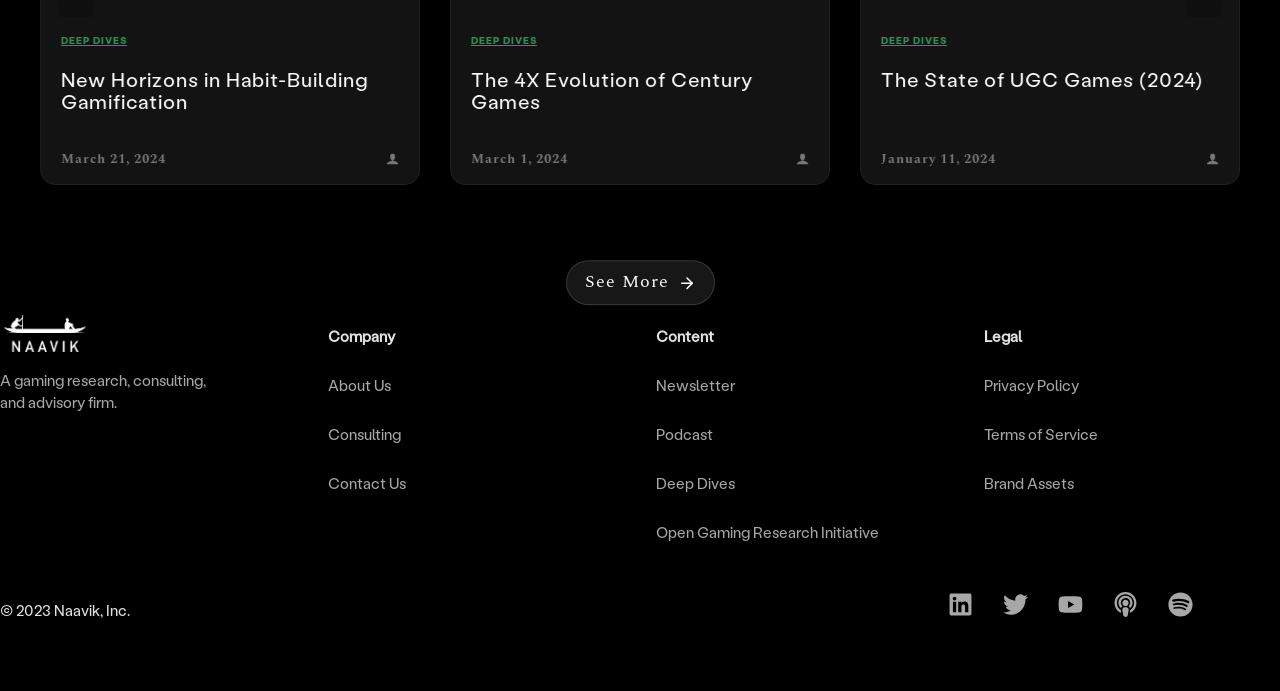Show me the bounding box coordinates of the clickable region to achieve the task as per the instruction: "Listen to the podcast".

[0.512, 0.663, 0.557, 0.692]